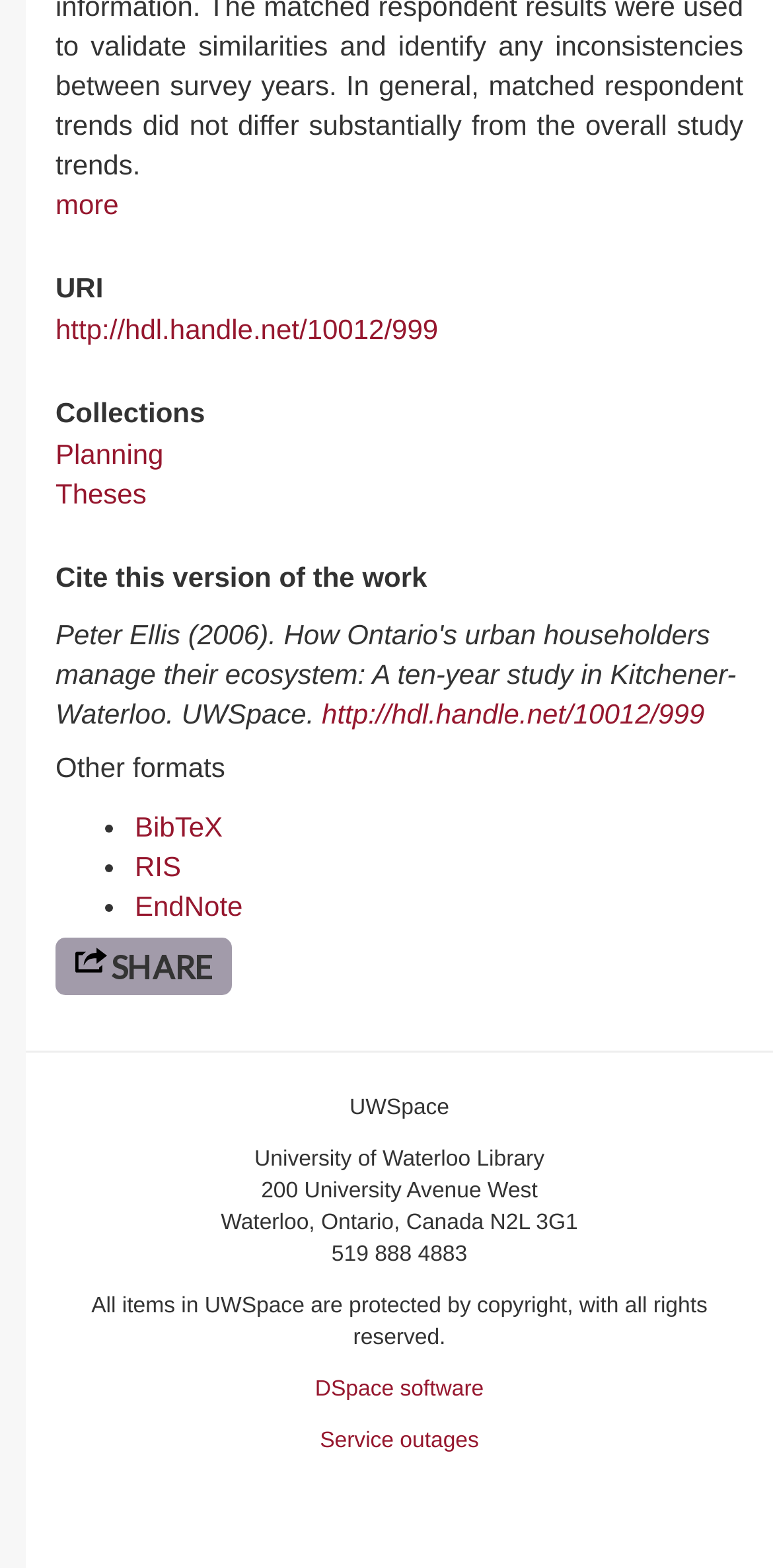Please identify the bounding box coordinates of the clickable area that will fulfill the following instruction: "Click on the 'RIS' link". The coordinates should be in the format of four float numbers between 0 and 1, i.e., [left, top, right, bottom].

[0.174, 0.542, 0.234, 0.562]